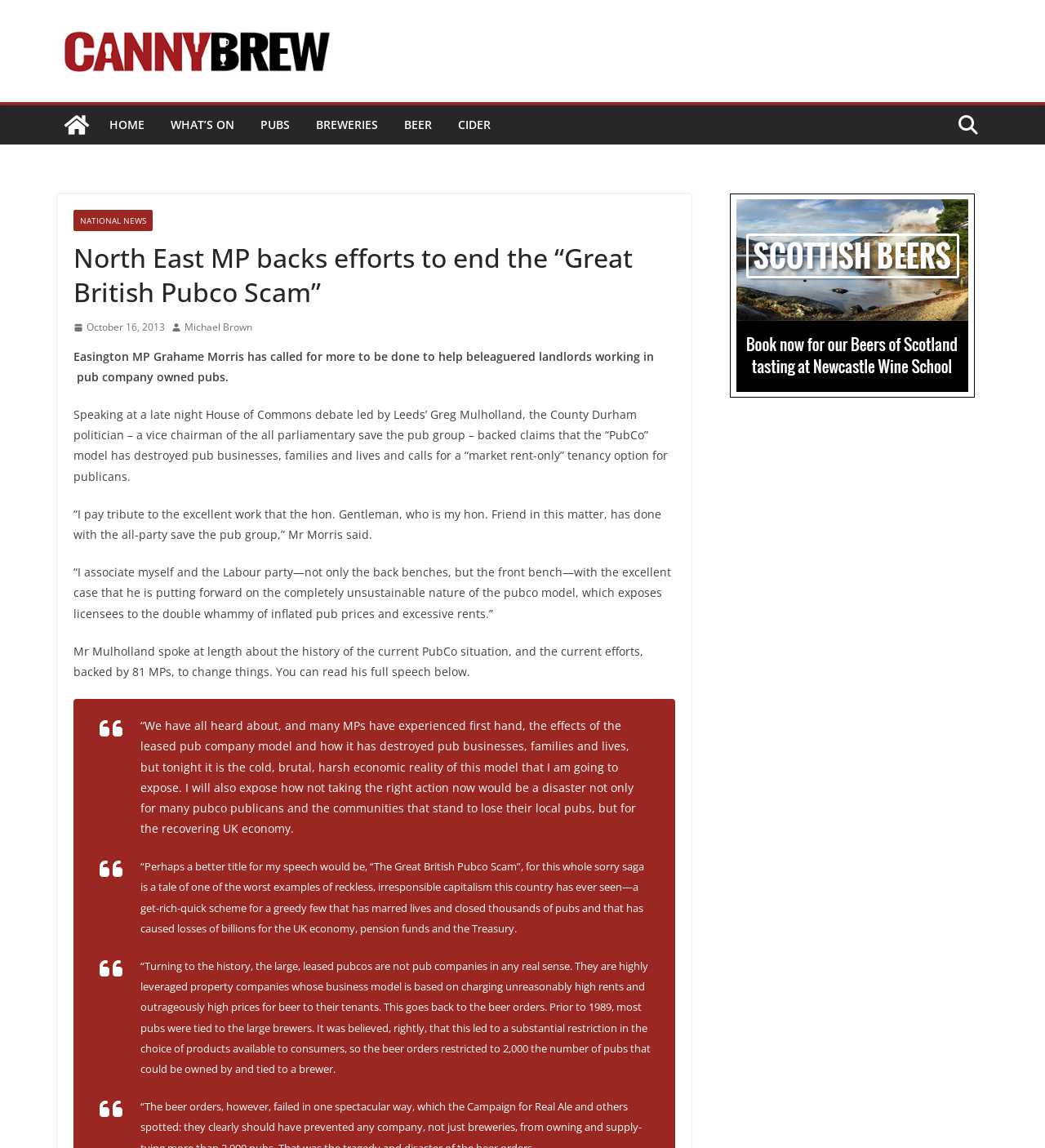Please locate the bounding box coordinates of the element that should be clicked to complete the given instruction: "Check the date of the article".

[0.07, 0.277, 0.158, 0.293]